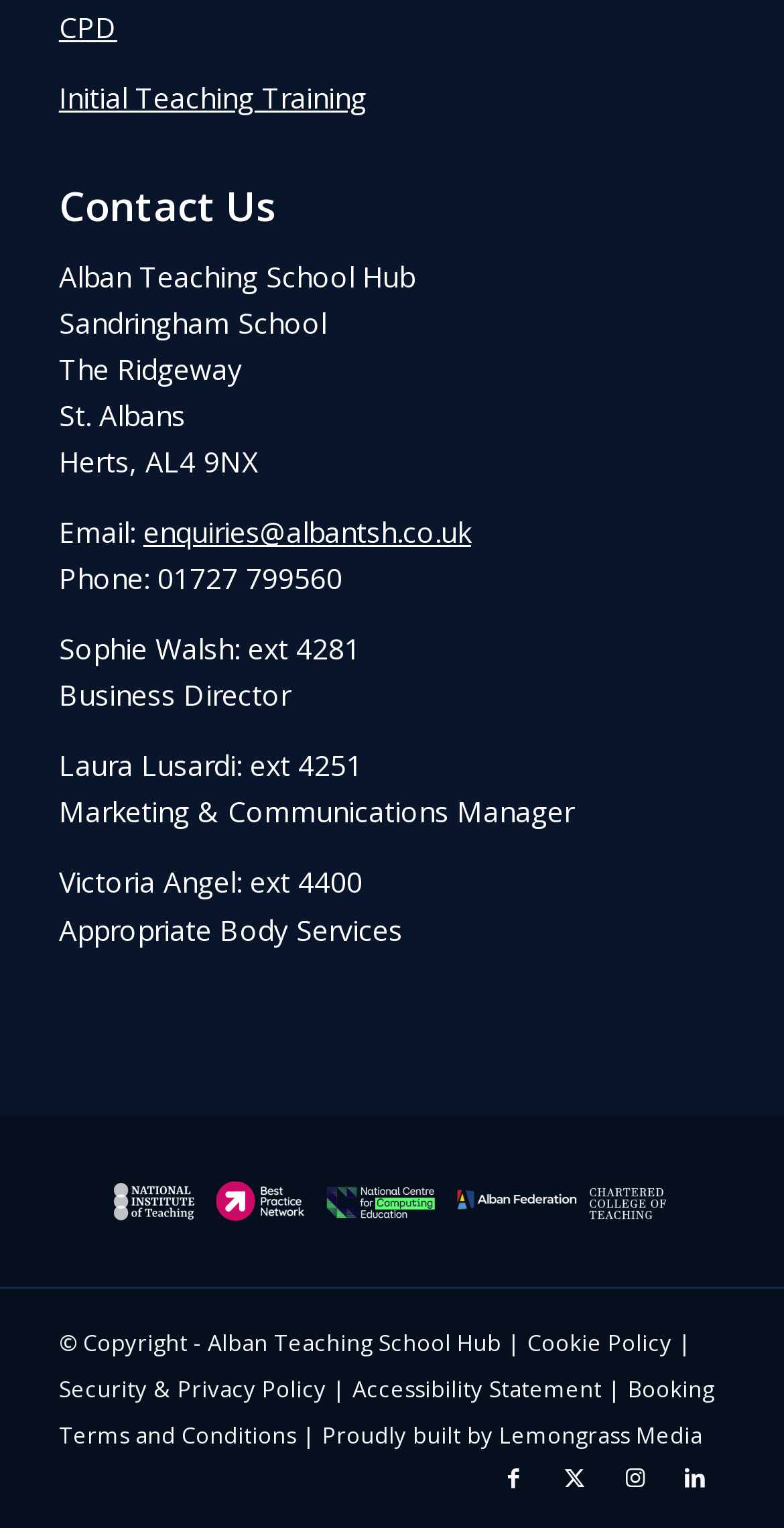Provide the bounding box coordinates of the HTML element described as: "CPD". The bounding box coordinates should be four float numbers between 0 and 1, i.e., [left, top, right, bottom].

[0.075, 0.005, 0.149, 0.03]